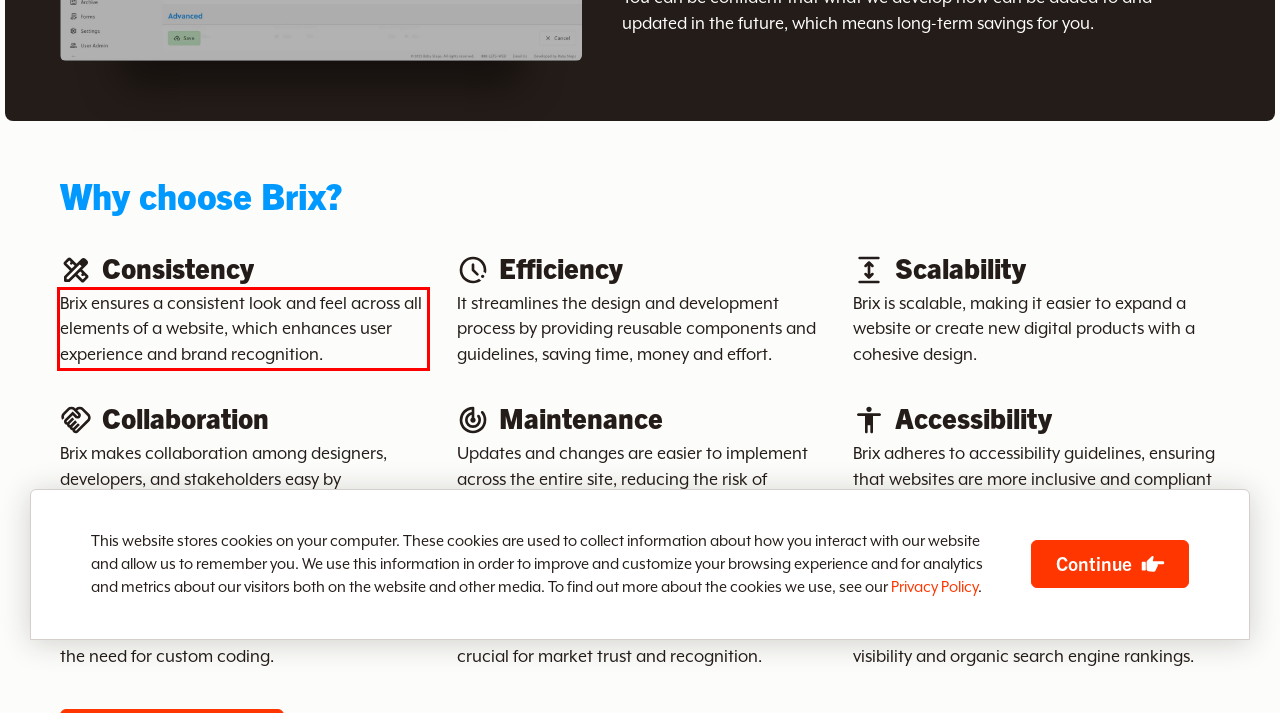You are provided with a screenshot of a webpage containing a red bounding box. Please extract the text enclosed by this red bounding box.

Brix ensures a consistent look and feel across all elements of a website, which enhances user experience and brand recognition.